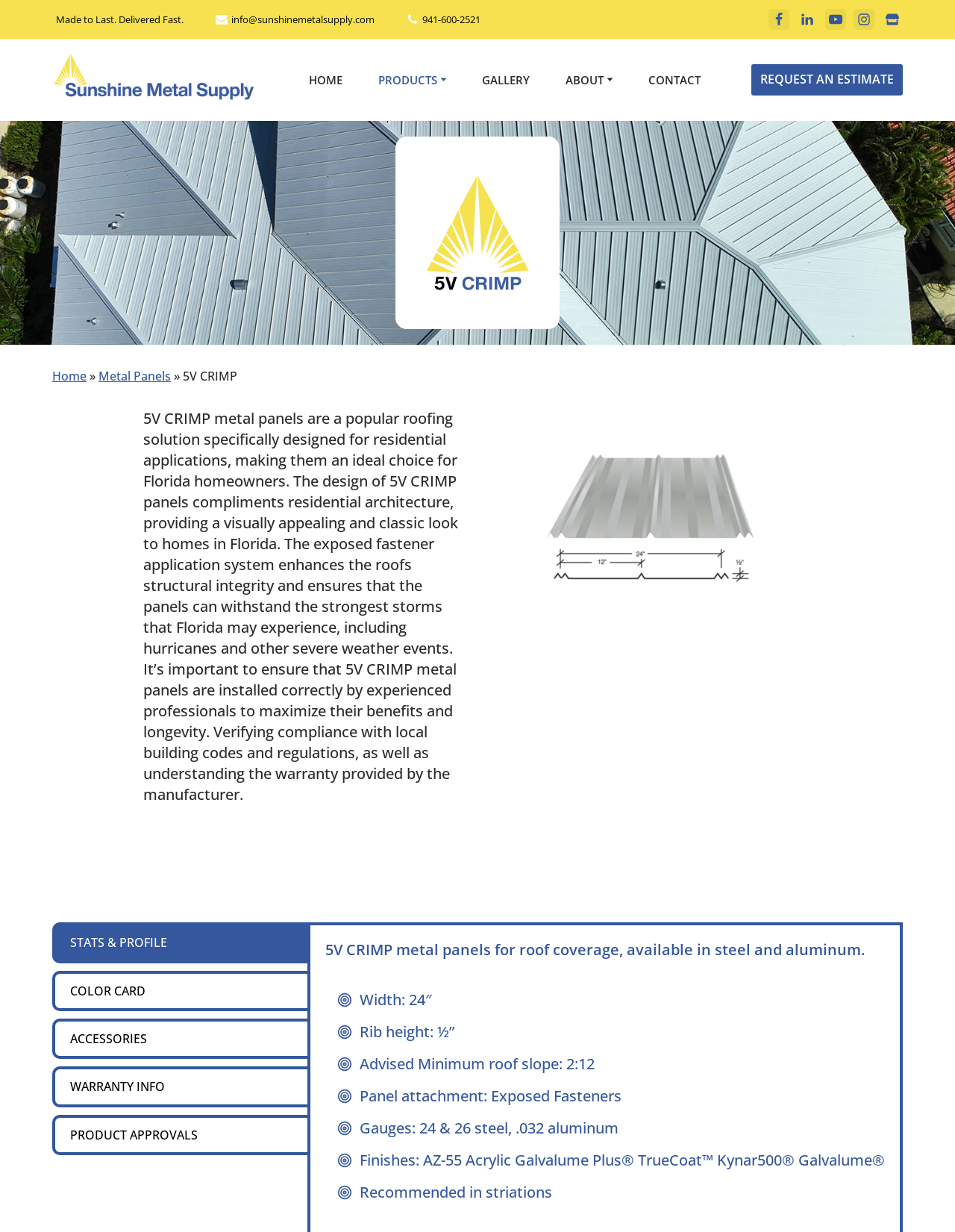Please find and report the primary heading text from the webpage.

5V CRIMP metal panels for roof coverage, available in steel and aluminum.